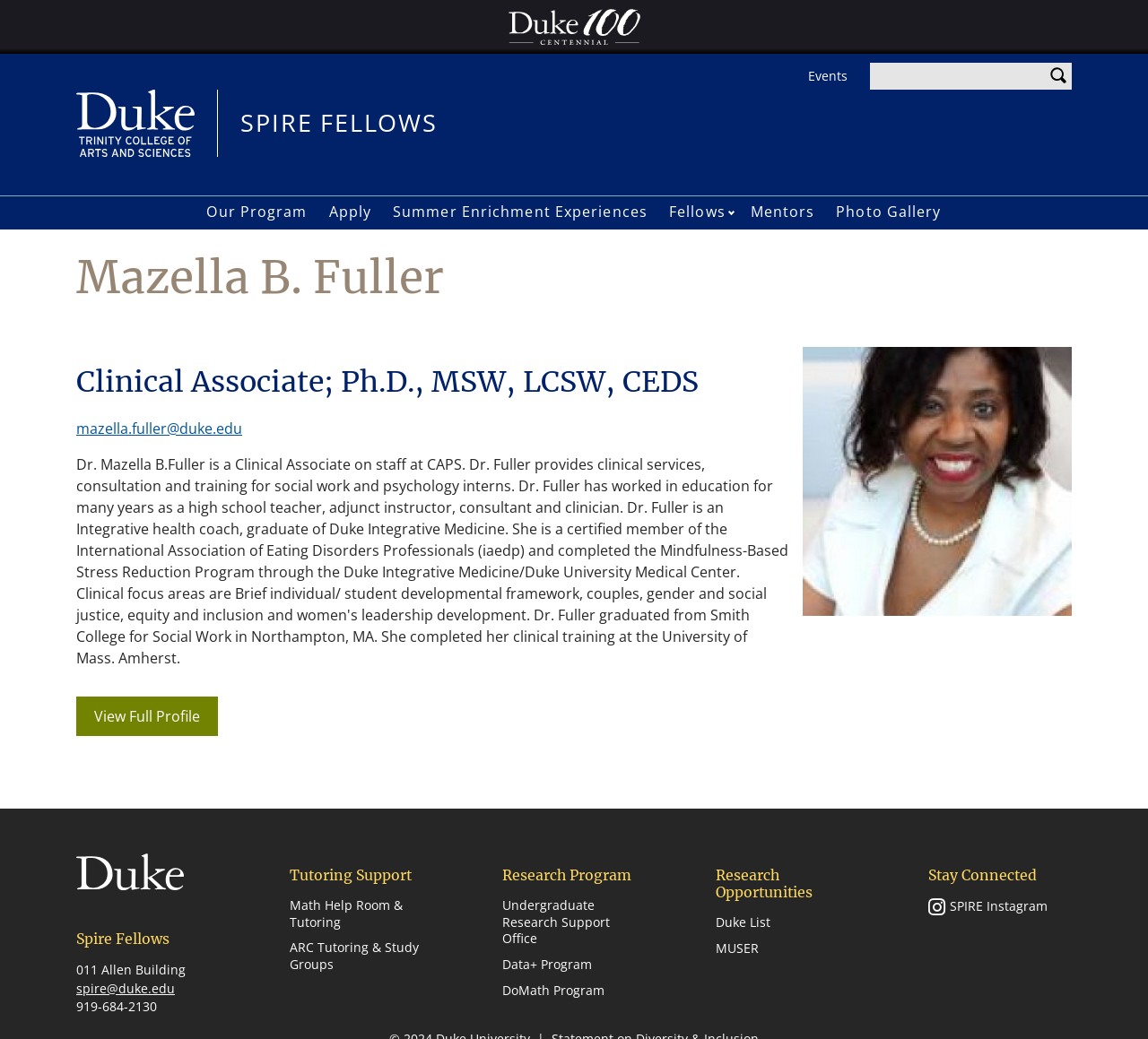Please identify the bounding box coordinates of the element I should click to complete this instruction: 'Follow SPIRE Fellows on Instagram'. The coordinates should be given as four float numbers between 0 and 1, like this: [left, top, right, bottom].

[0.827, 0.864, 0.912, 0.882]